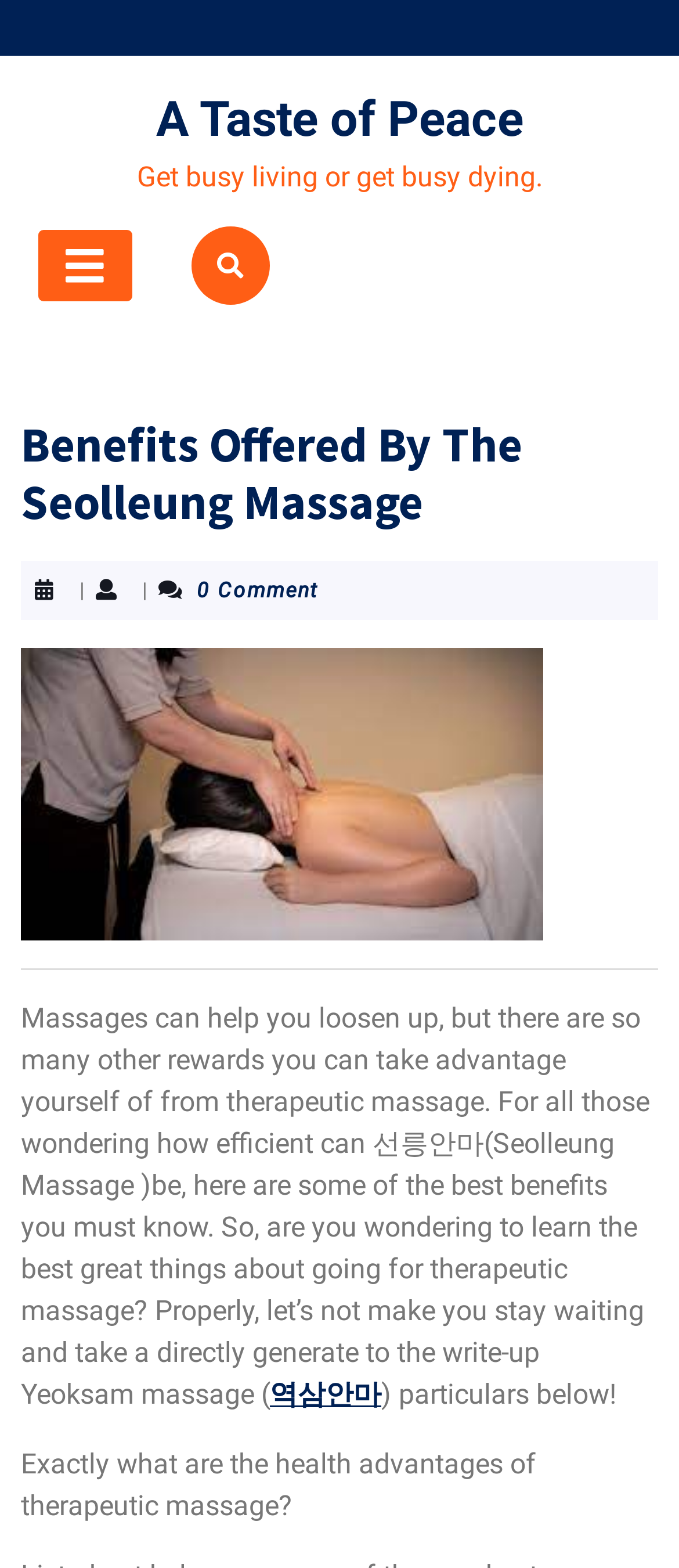What is the main benefit of therapeutic massage mentioned on this webpage?
Provide a thorough and detailed answer to the question.

According to the webpage content, one of the main benefits of therapeutic massage mentioned is that it can help you loosen up. This is stated in the sentence 'Massages can help you loosen up, but there are so many other rewards you can take advantage yourself of from therapeutic massage.'